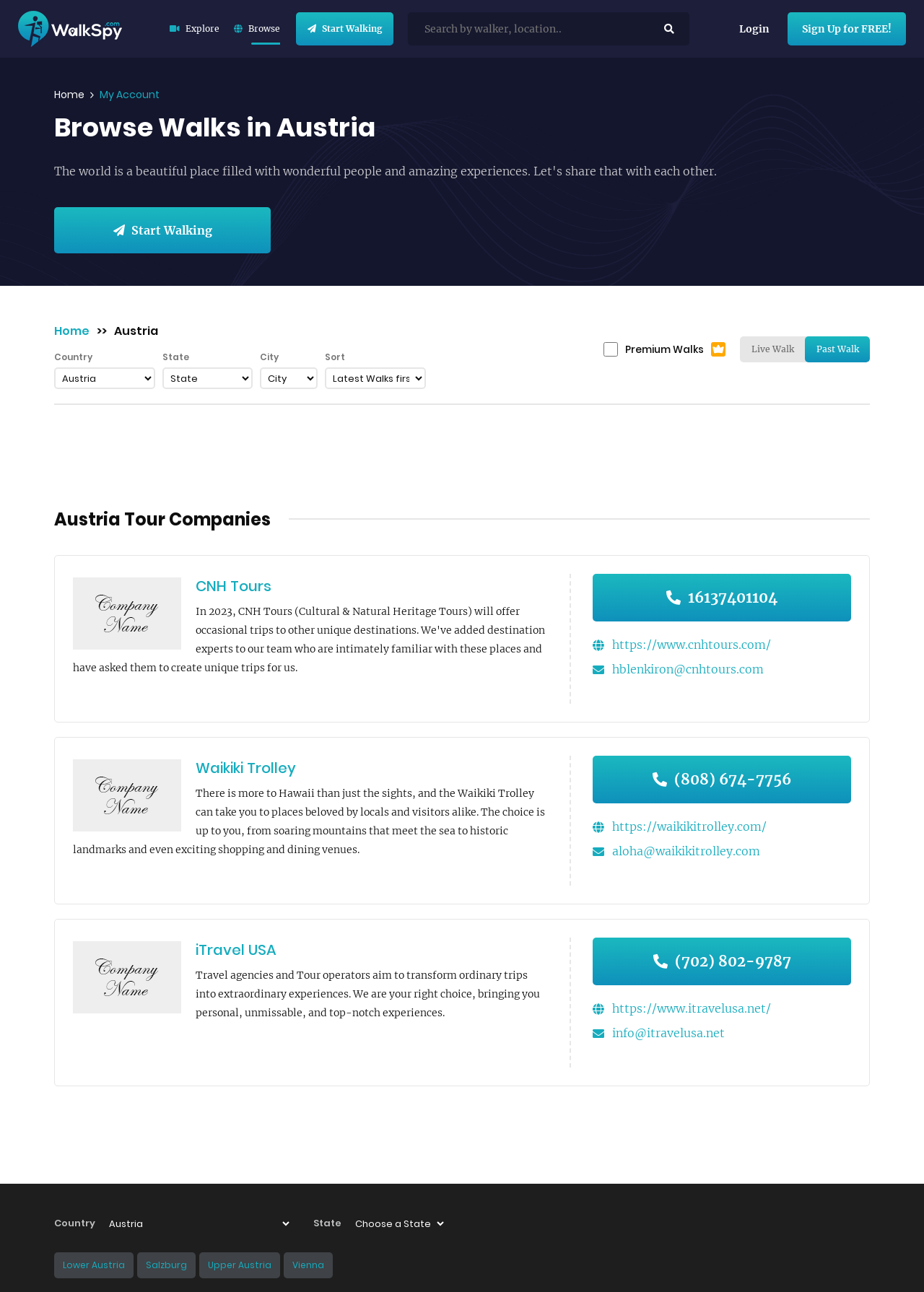What can users search for in the search box?
Answer the question in a detailed and comprehensive manner.

The search box has a placeholder text 'Search by walker, location..', indicating that users can search for walkers or locations.